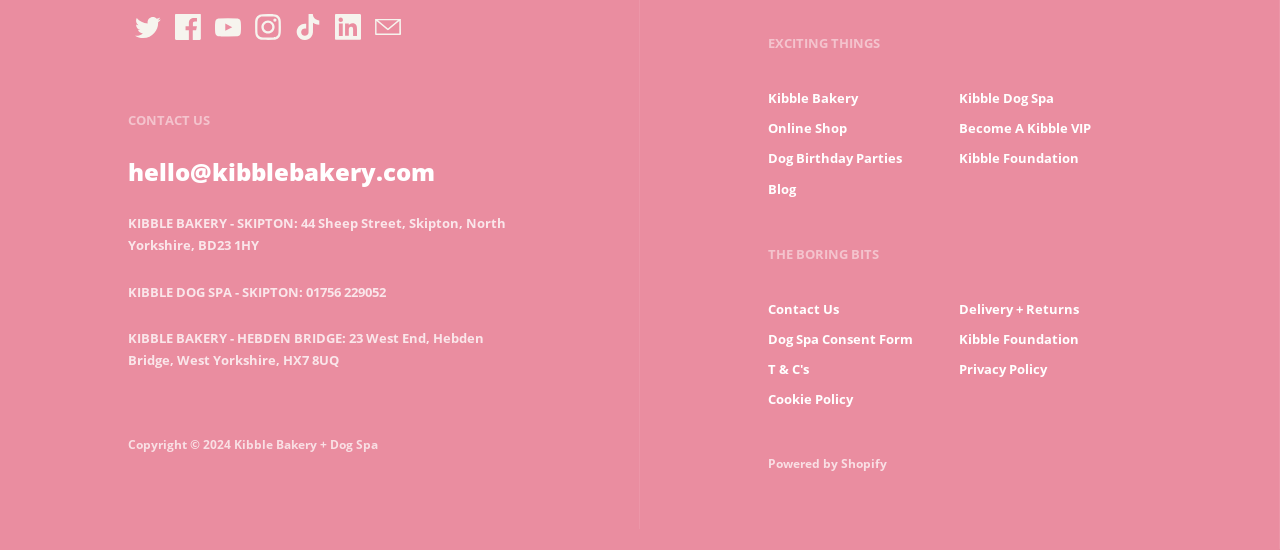Extract the bounding box for the UI element that matches this description: "Kibble Foundation".

[0.75, 0.6, 0.843, 0.633]